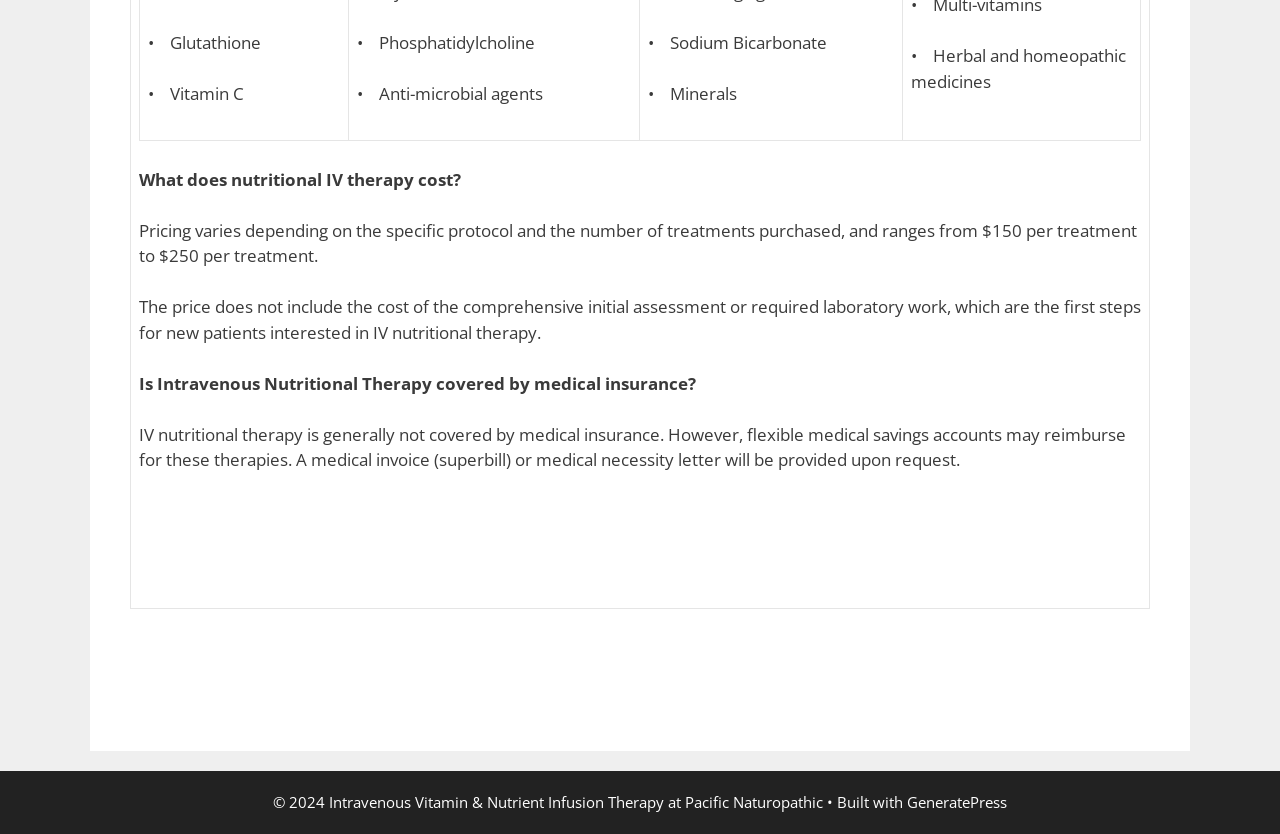What is the name of the website's theme?
Using the information from the image, provide a comprehensive answer to the question.

The answer can be found by reading the text at the bottom of the webpage, which states '• Built with GeneratePress'.